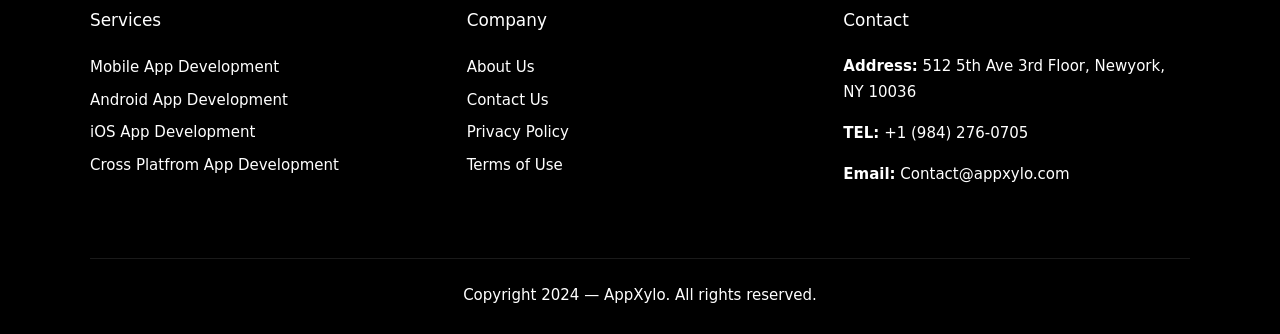Provide a single word or phrase answer to the question: 
What services are offered by AppXylo?

Mobile App Development